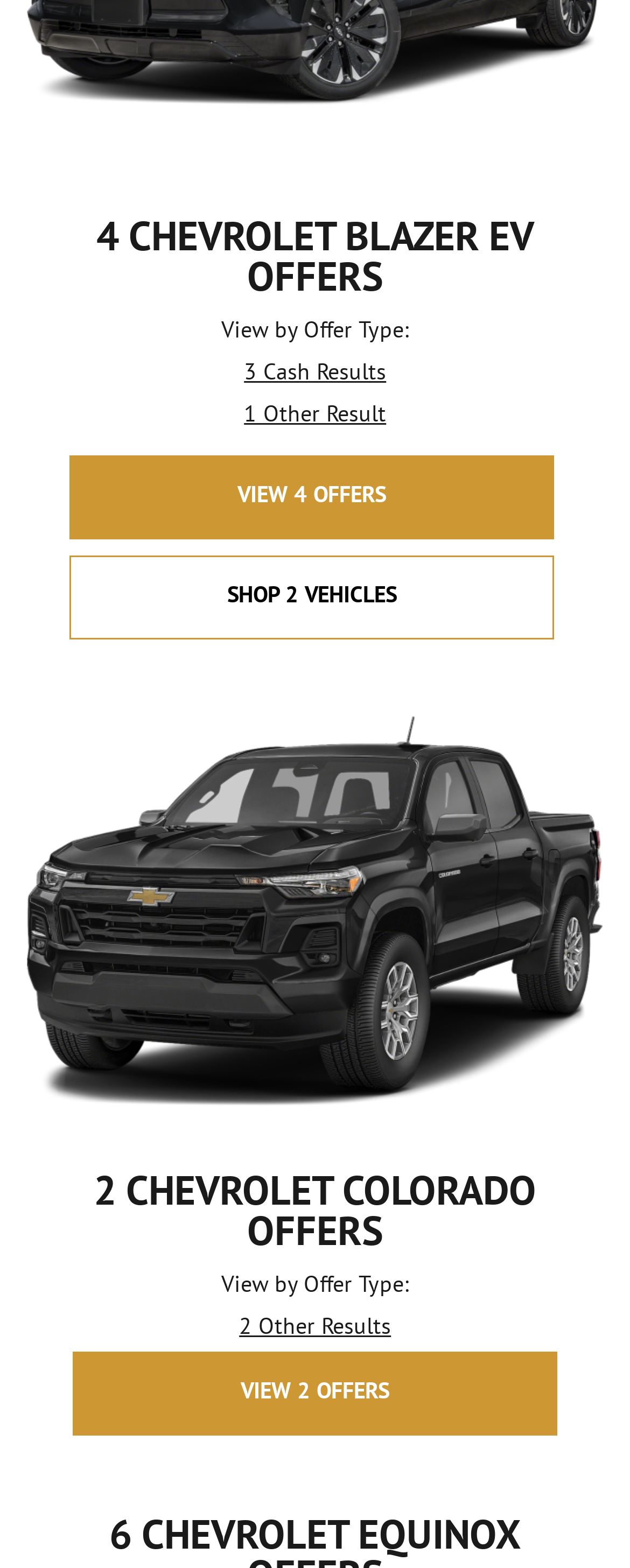Can you provide the bounding box coordinates for the element that should be clicked to implement the instruction: "View 2 offers"?

[0.116, 0.862, 0.885, 0.915]